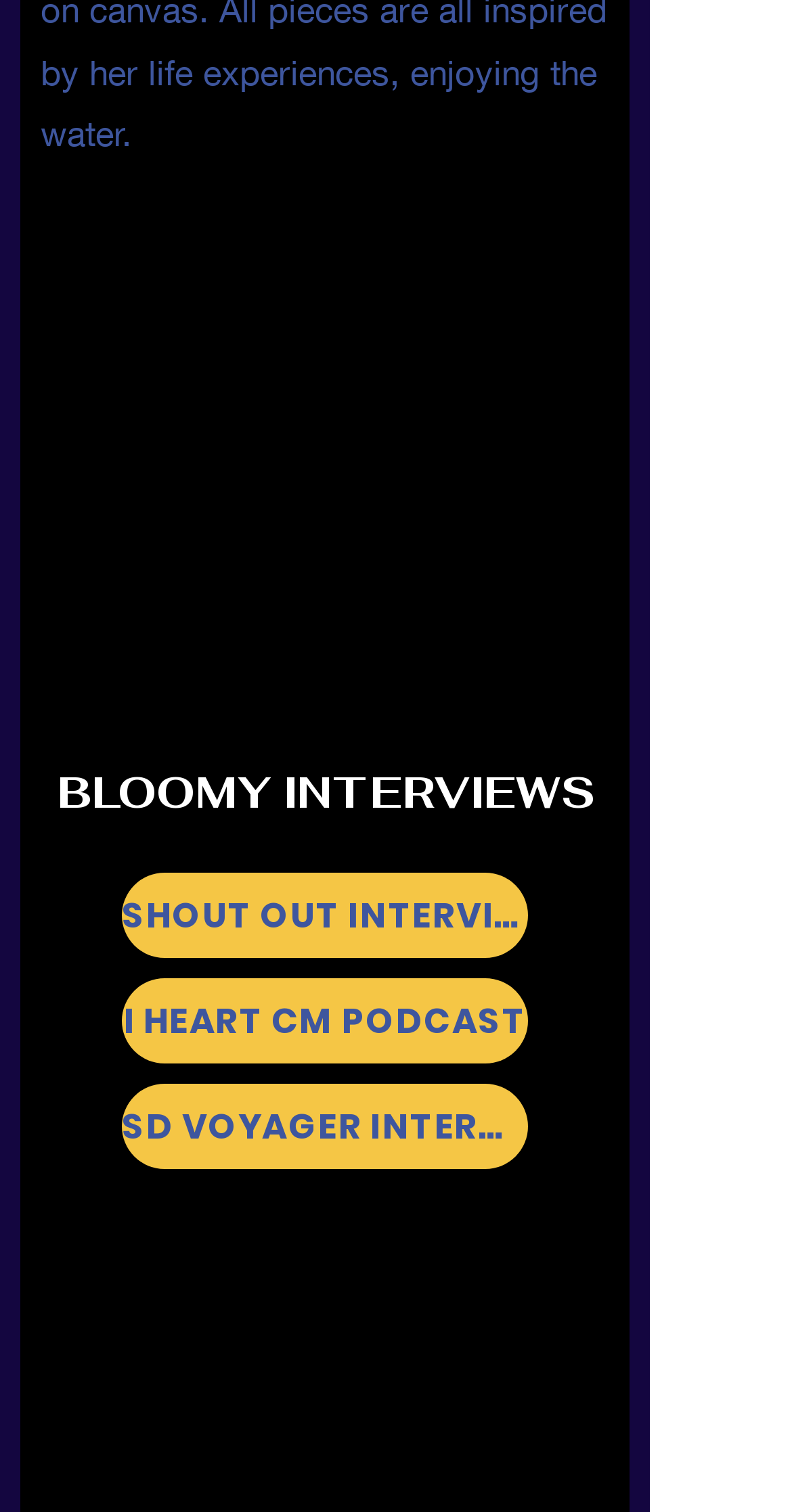Using the provided element description: "SHOUT OUT INTERVIEW", identify the bounding box coordinates. The coordinates should be four floats between 0 and 1 in the order [left, top, right, bottom].

[0.154, 0.578, 0.667, 0.634]